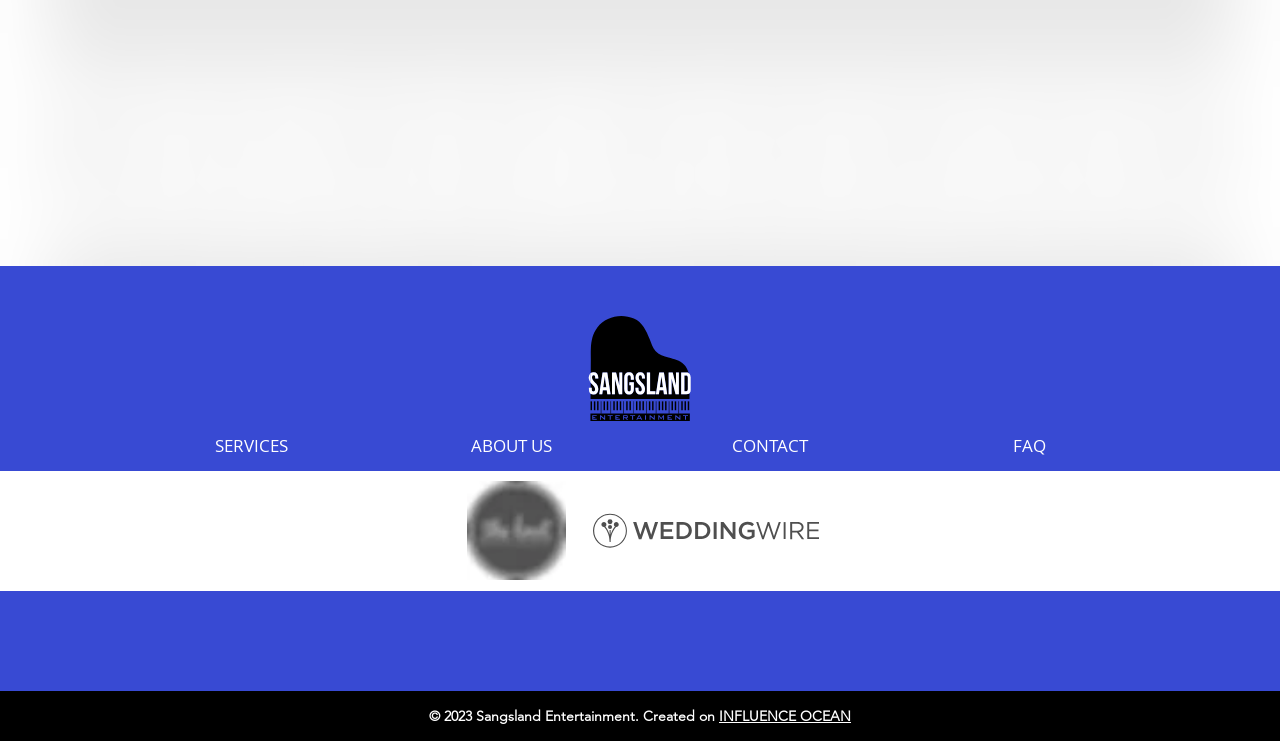Locate the bounding box coordinates of the element to click to perform the following action: 'Check INFLUENCE OCEAN'. The coordinates should be given as four float values between 0 and 1, in the form of [left, top, right, bottom].

[0.562, 0.954, 0.665, 0.978]